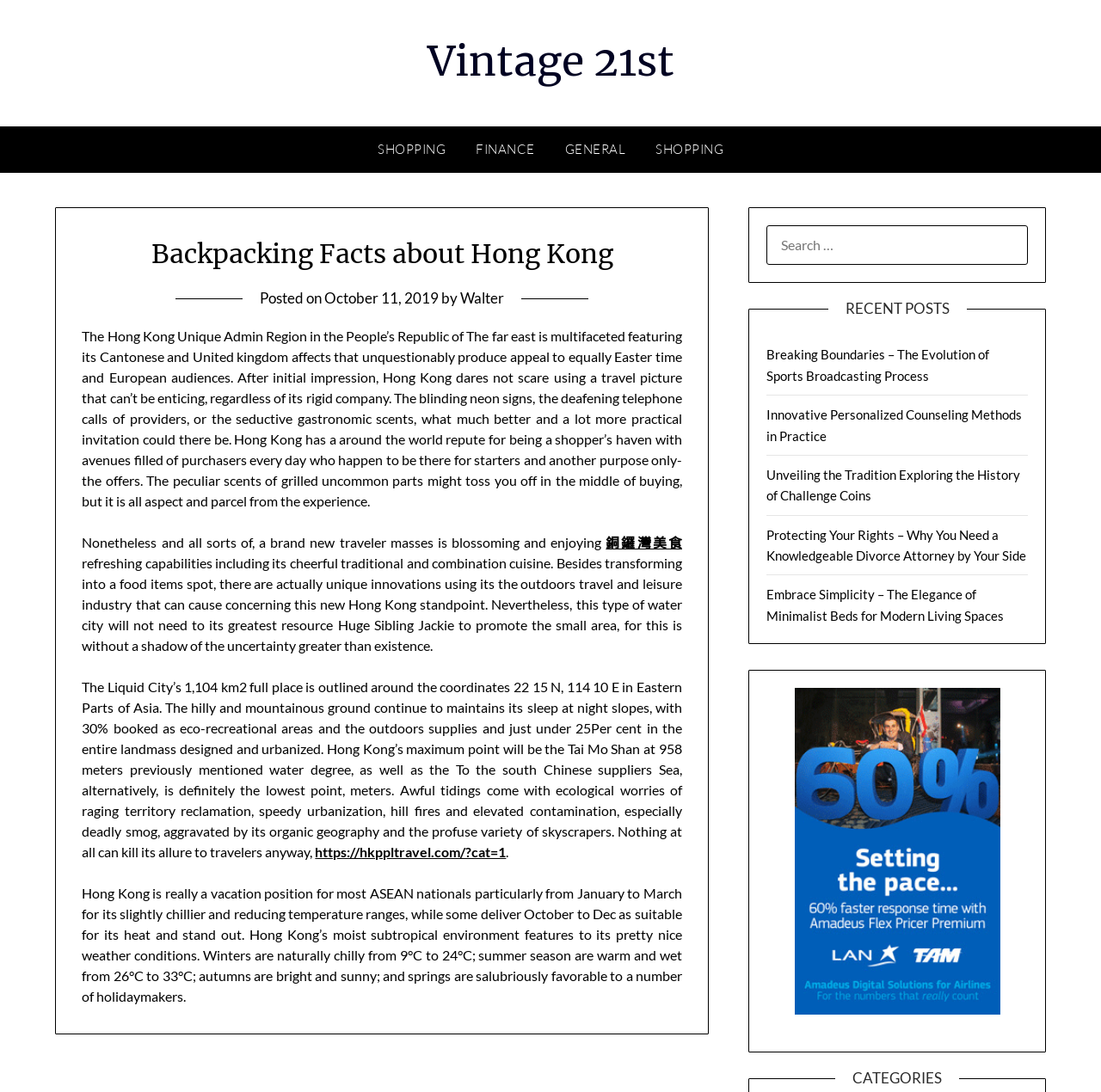Could you please study the image and provide a detailed answer to the question:
What type of cuisine is mentioned in the article?

The article mentions that Hong Kong is known for its traditional and fusion cuisine, which is a refreshing aspect of the region. This is mentioned in the paragraph that describes the cultural attractions of Hong Kong.